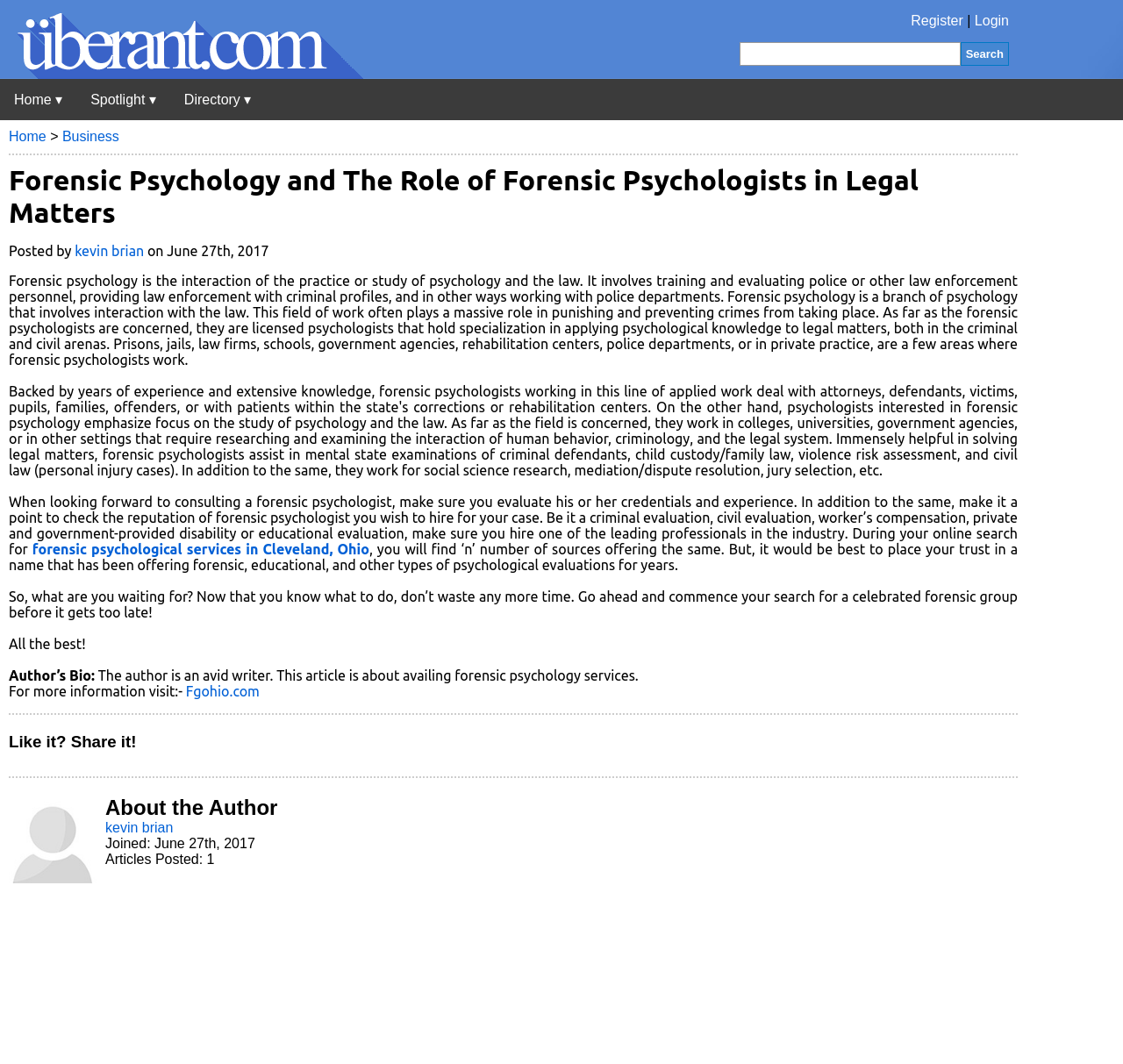From the details in the image, provide a thorough response to the question: What is the author's profession?

The author's bio section on the webpage describes the author as an avid writer, and this article is about availing forensic psychology services.